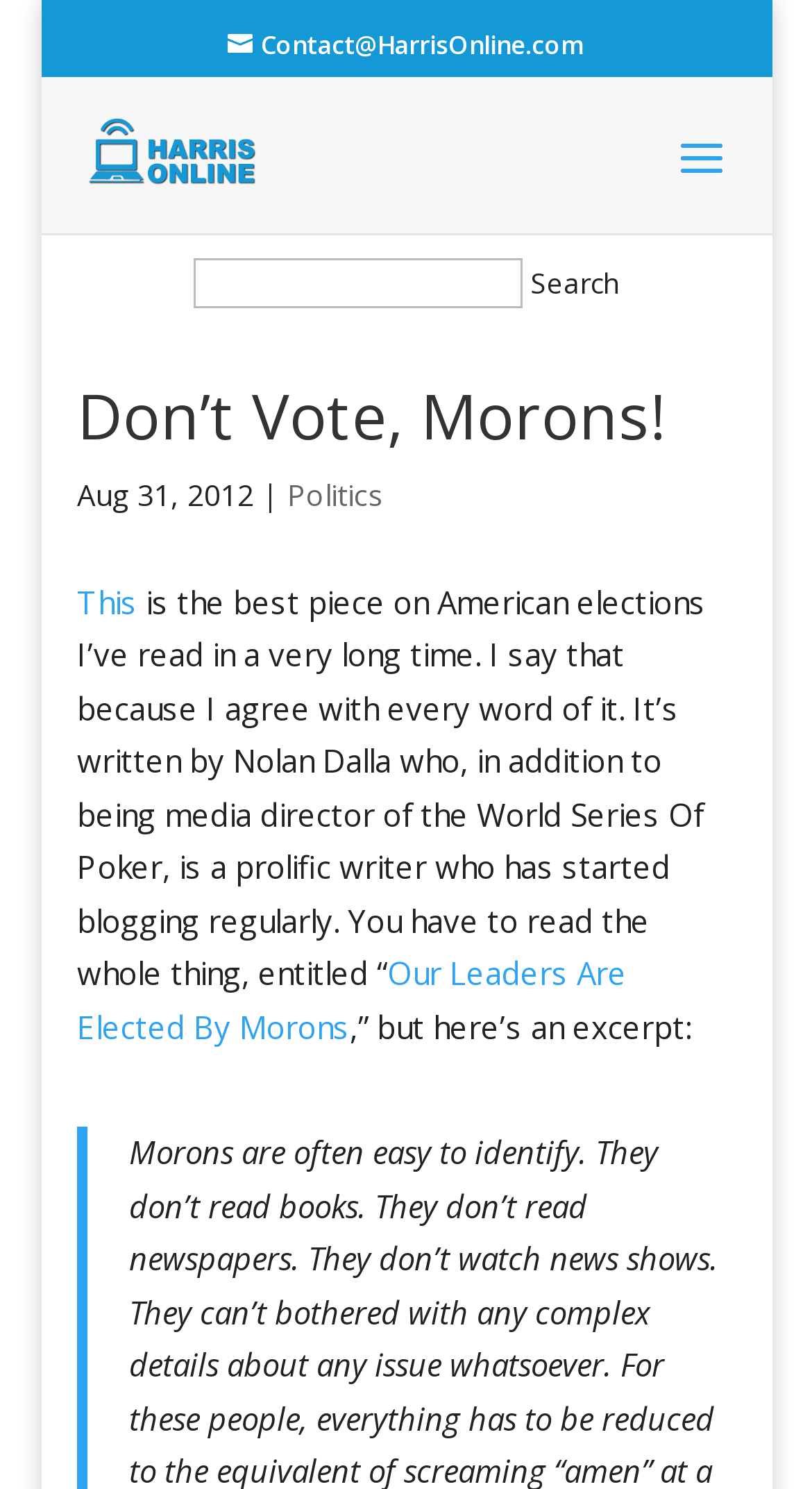Carefully observe the image and respond to the question with a detailed answer:
What is the category of the article?

The category of the article can be determined by reading the link text that says 'Politics' which is located next to the date of the article.